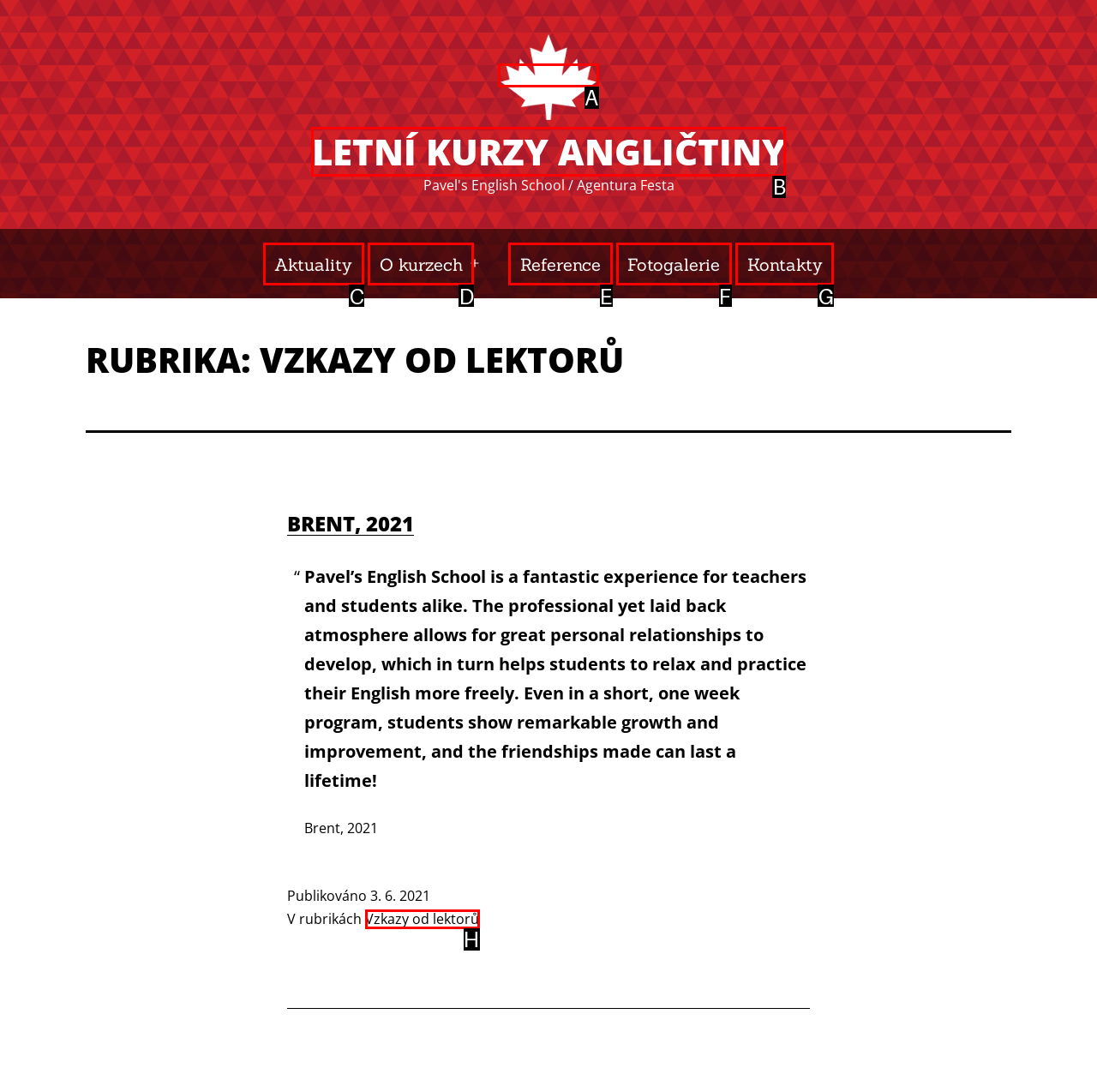Match the HTML element to the description: Vzkazy od lektorů. Respond with the letter of the correct option directly.

H